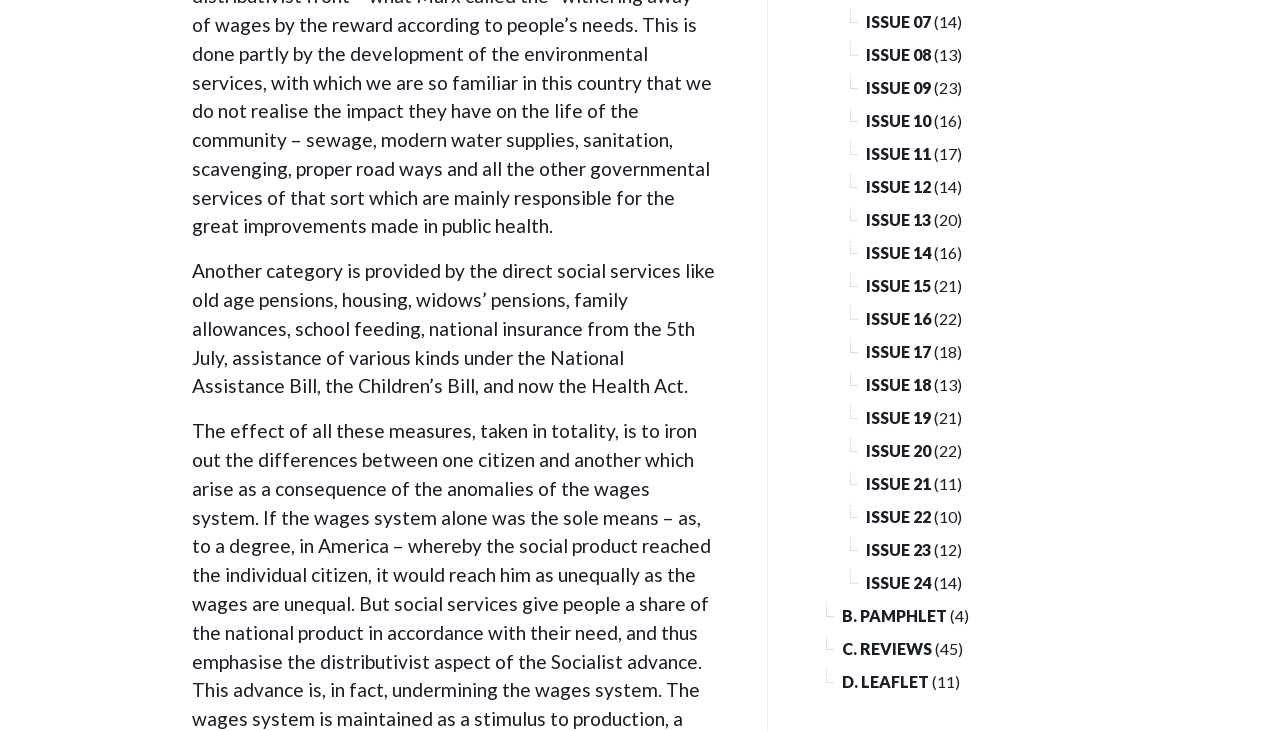What is the vertical position of 'ISSUE 10' relative to 'ISSUE 09'? Refer to the image and provide a one-word or short phrase answer.

Below